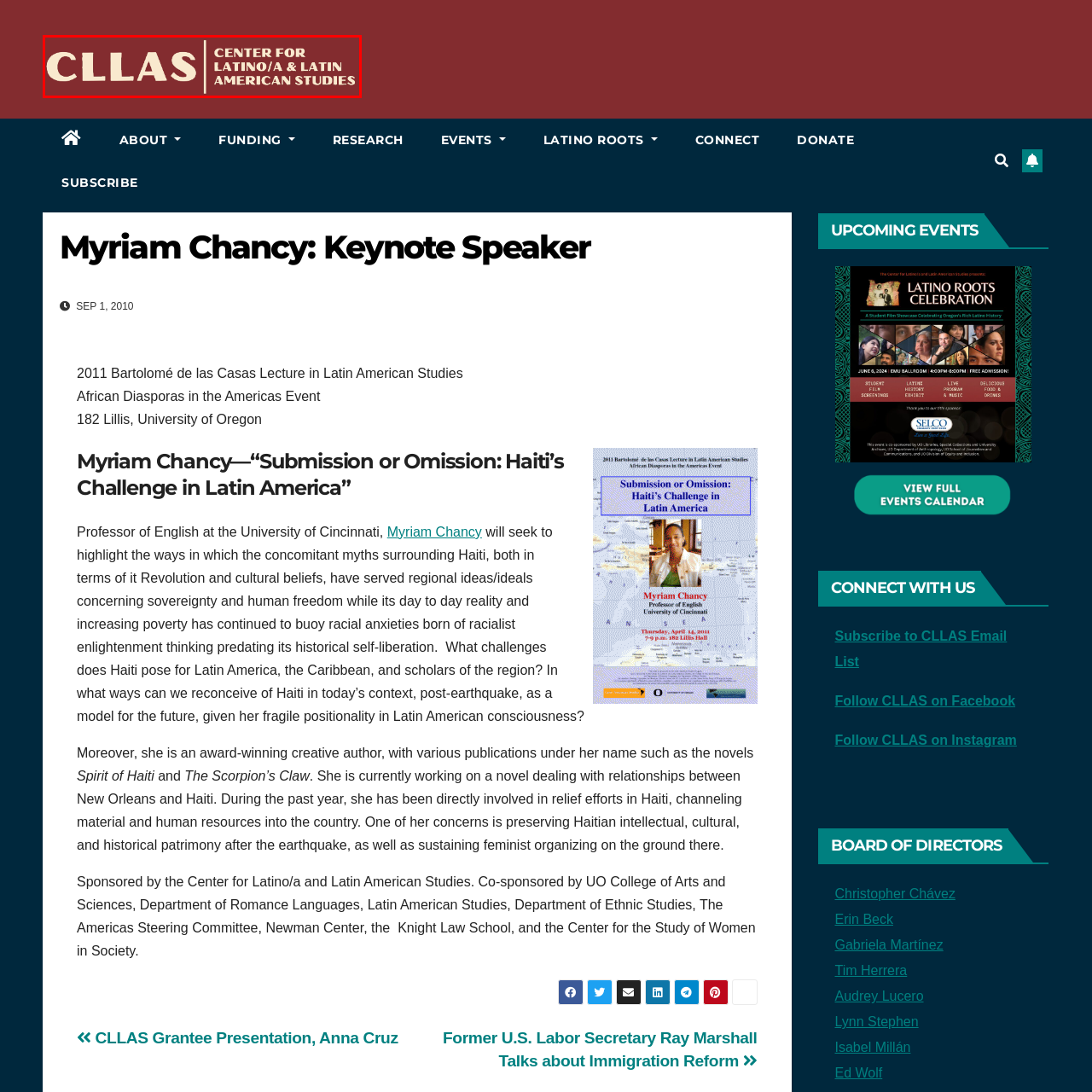Direct your attention to the zone enclosed by the orange box, What is the focus of the CLLAS center? 
Give your response in a single word or phrase.

Latino and Latin American studies